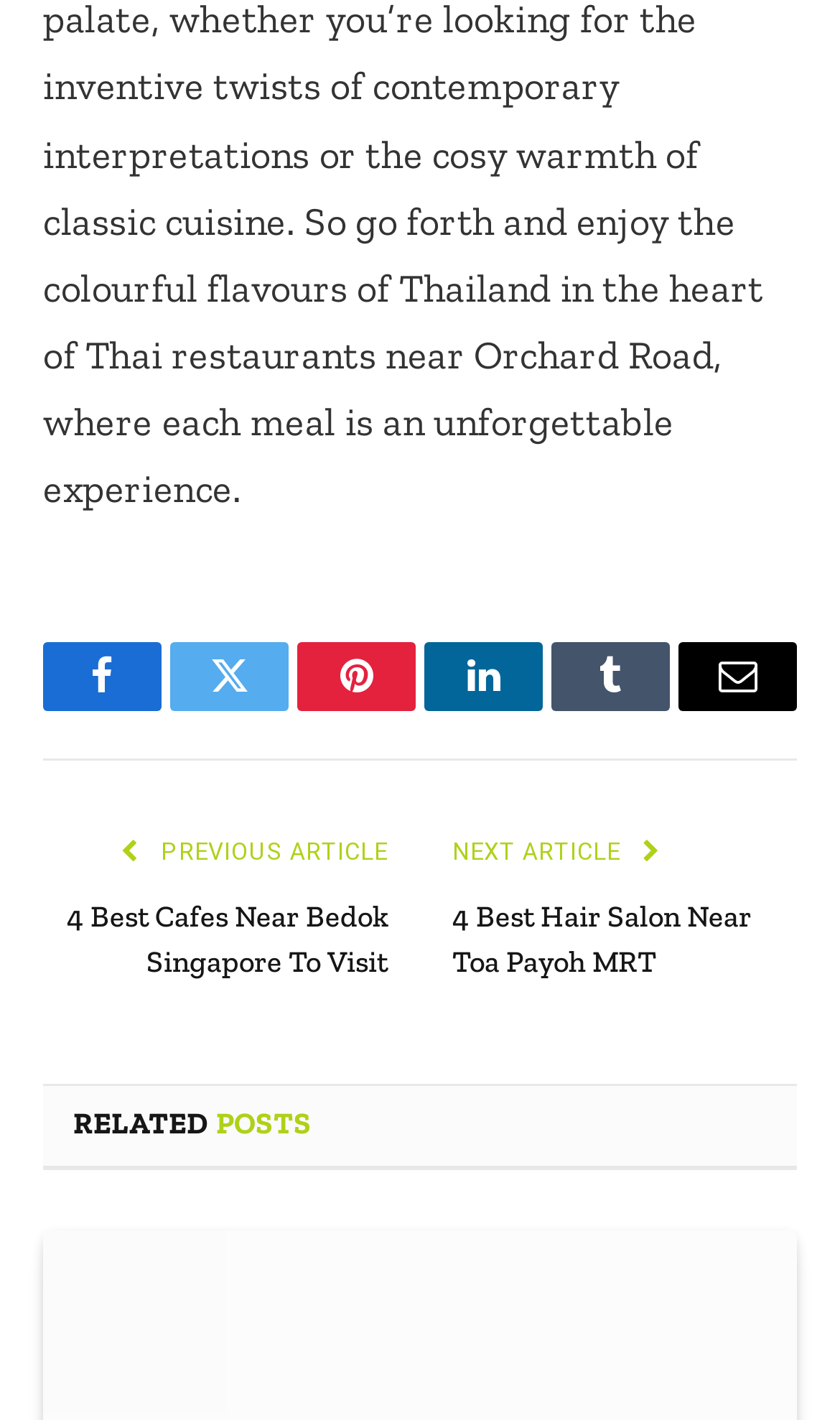Identify the coordinates of the bounding box for the element that must be clicked to accomplish the instruction: "Share on Facebook".

[0.051, 0.453, 0.192, 0.501]